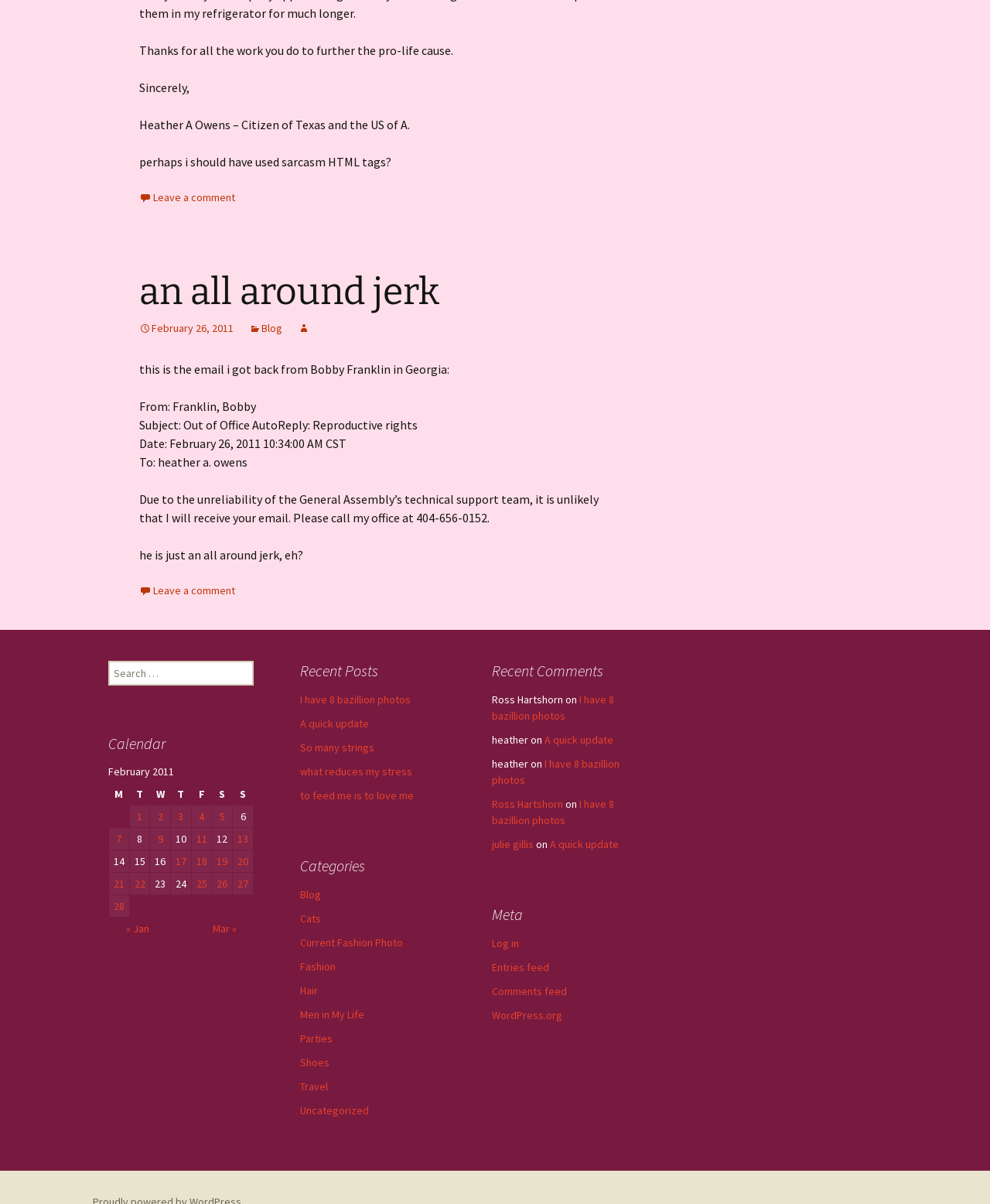Bounding box coordinates are specified in the format (top-left x, top-left y, bottom-right x, bottom-right y). All values are floating point numbers bounded between 0 and 1. Please provide the bounding box coordinate of the region this sentence describes: 21

[0.11, 0.725, 0.13, 0.743]